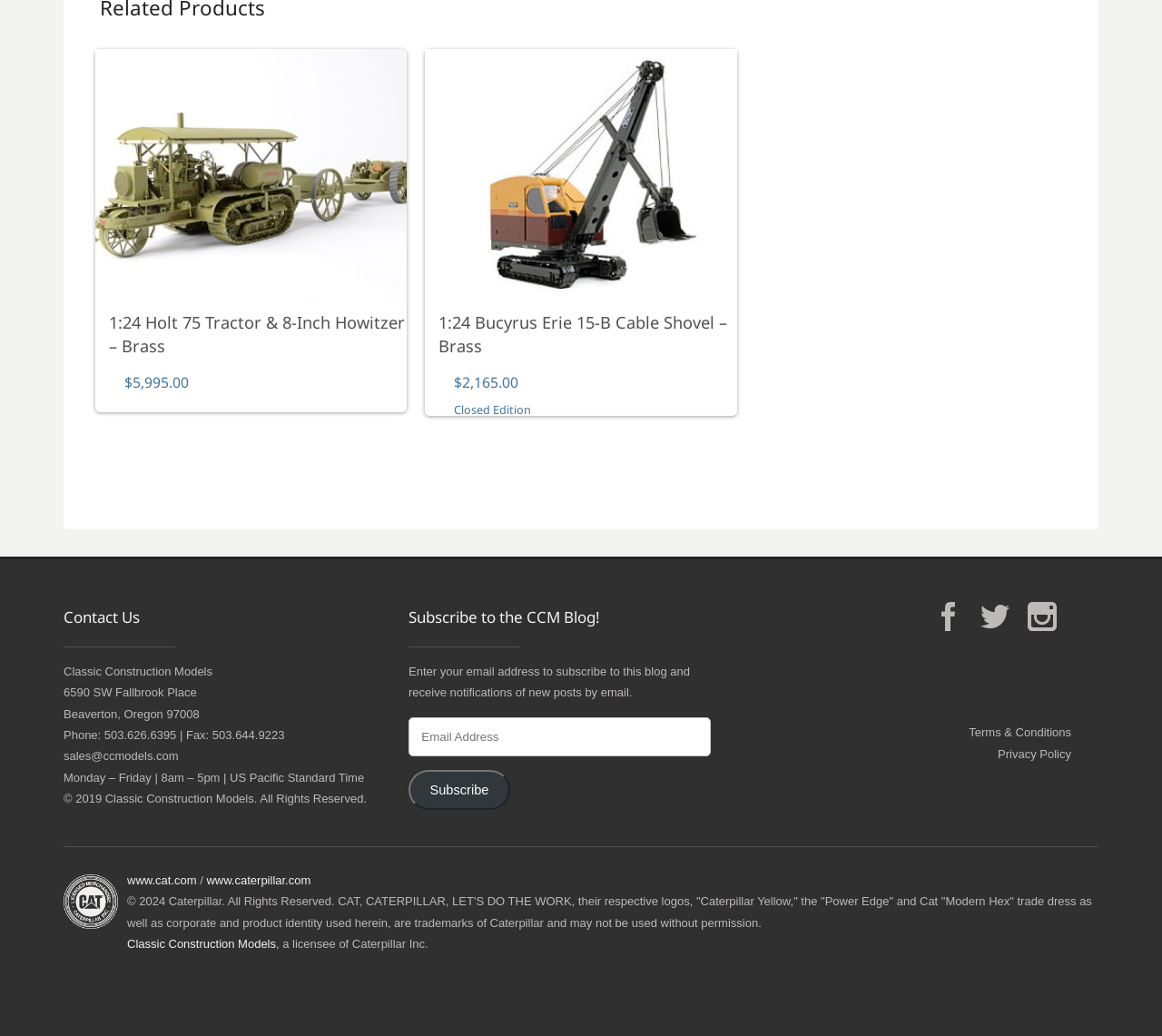Please find the bounding box coordinates of the element's region to be clicked to carry out this instruction: "Open search".

None